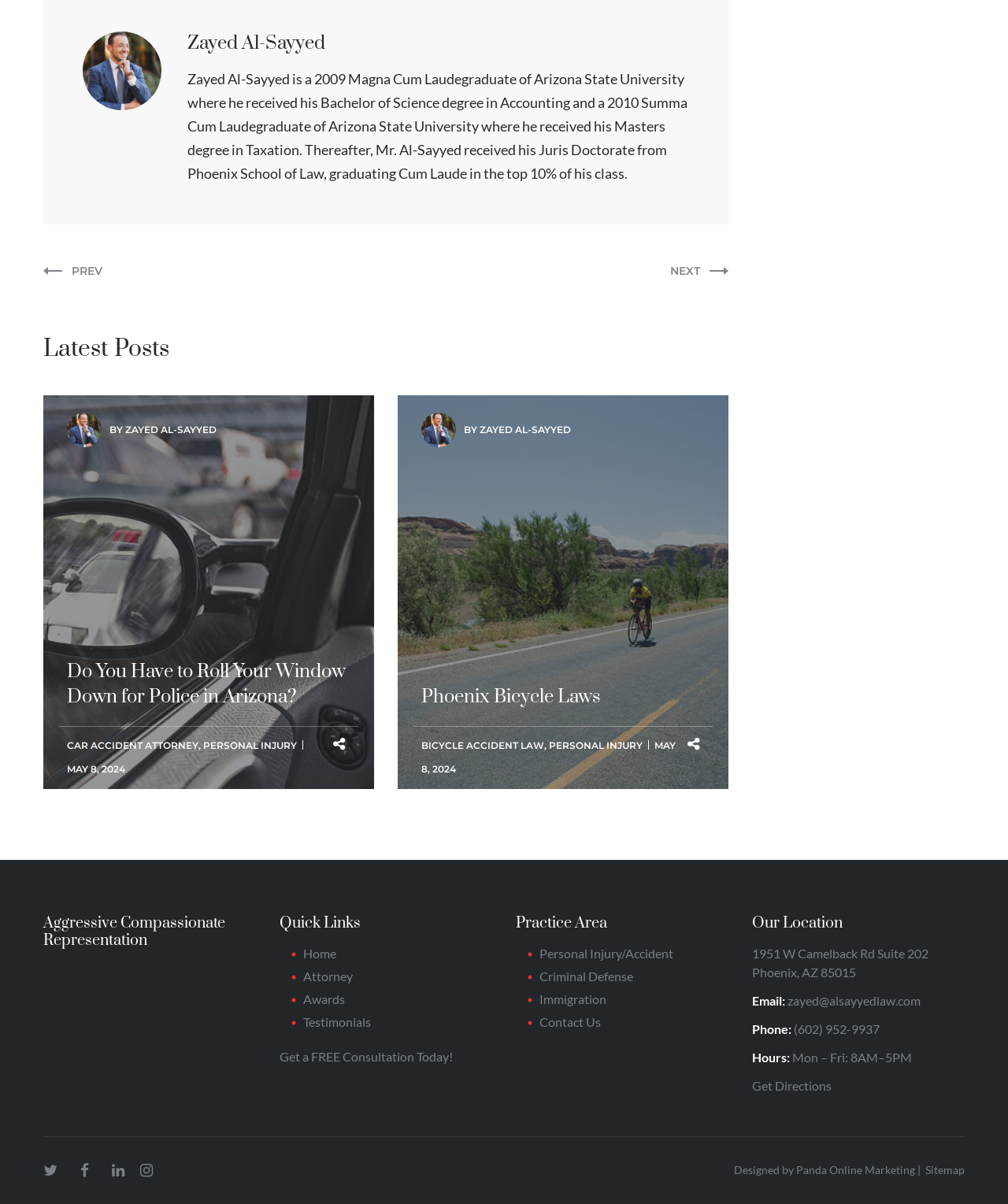What is the topic of the latest post? Observe the screenshot and provide a one-word or short phrase answer.

Do You Have to Roll Your Window Down for Police in Arizona?